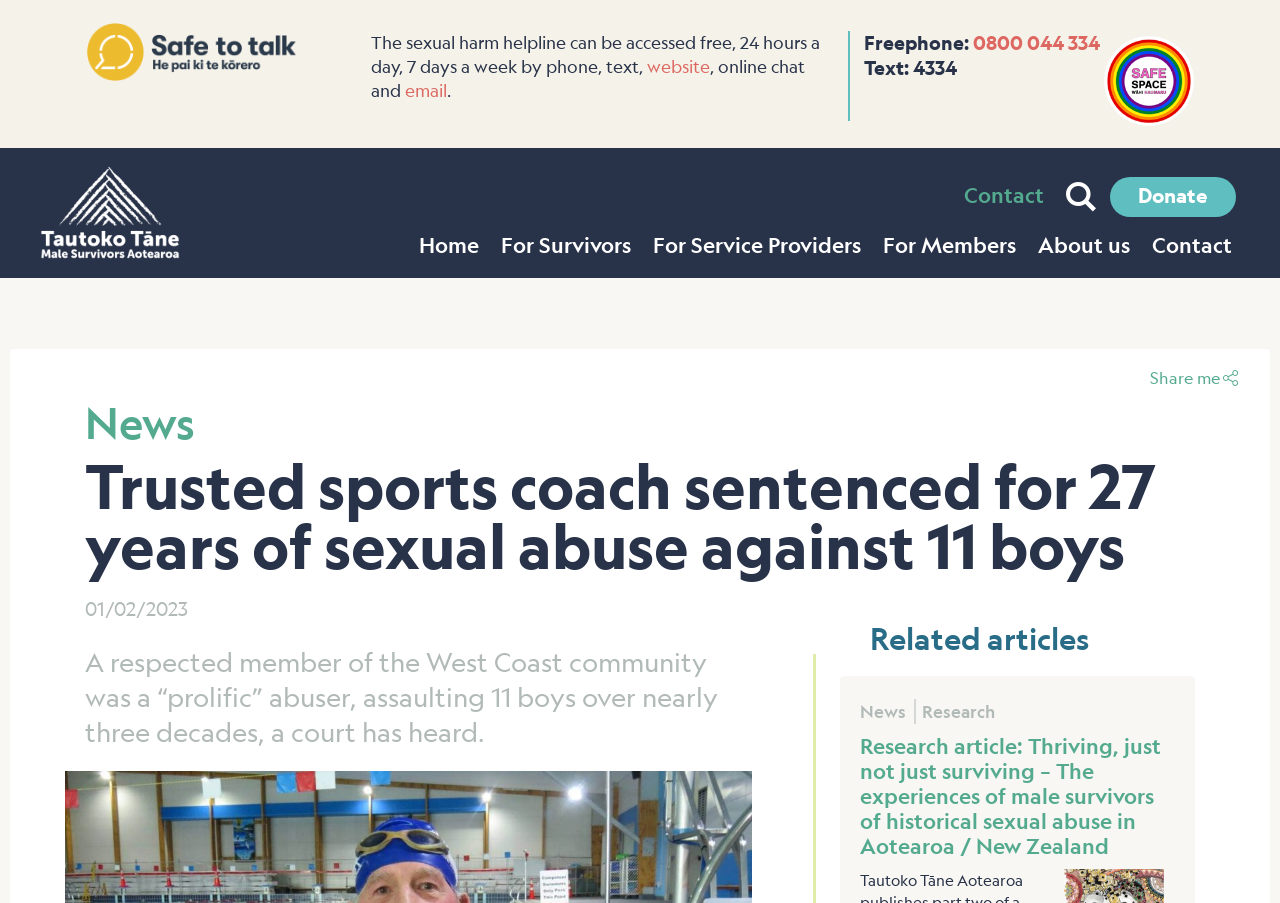Respond with a single word or phrase:
What is the topic of the research article mentioned on the webpage?

Male survivors of historical sexual abuse in Aotearoa / New Zealand